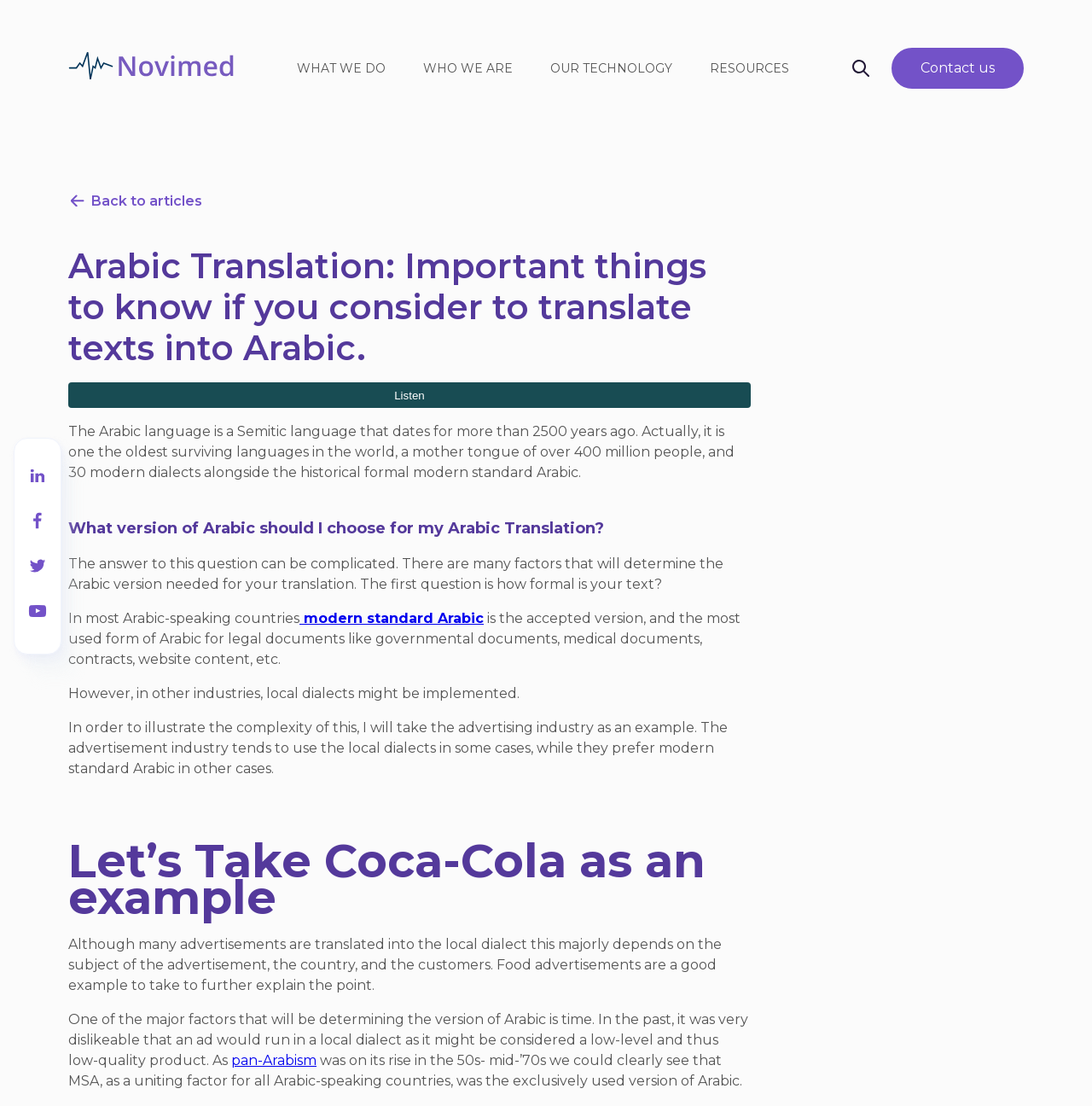What is the purpose of choosing a specific version of Arabic for translation?
From the details in the image, provide a complete and detailed answer to the question.

The article explains that the choice of Arabic version depends on the formality of the text and the target audience. For example, modern standard Arabic is used for formal documents, while local dialects may be used for advertising or other industries.